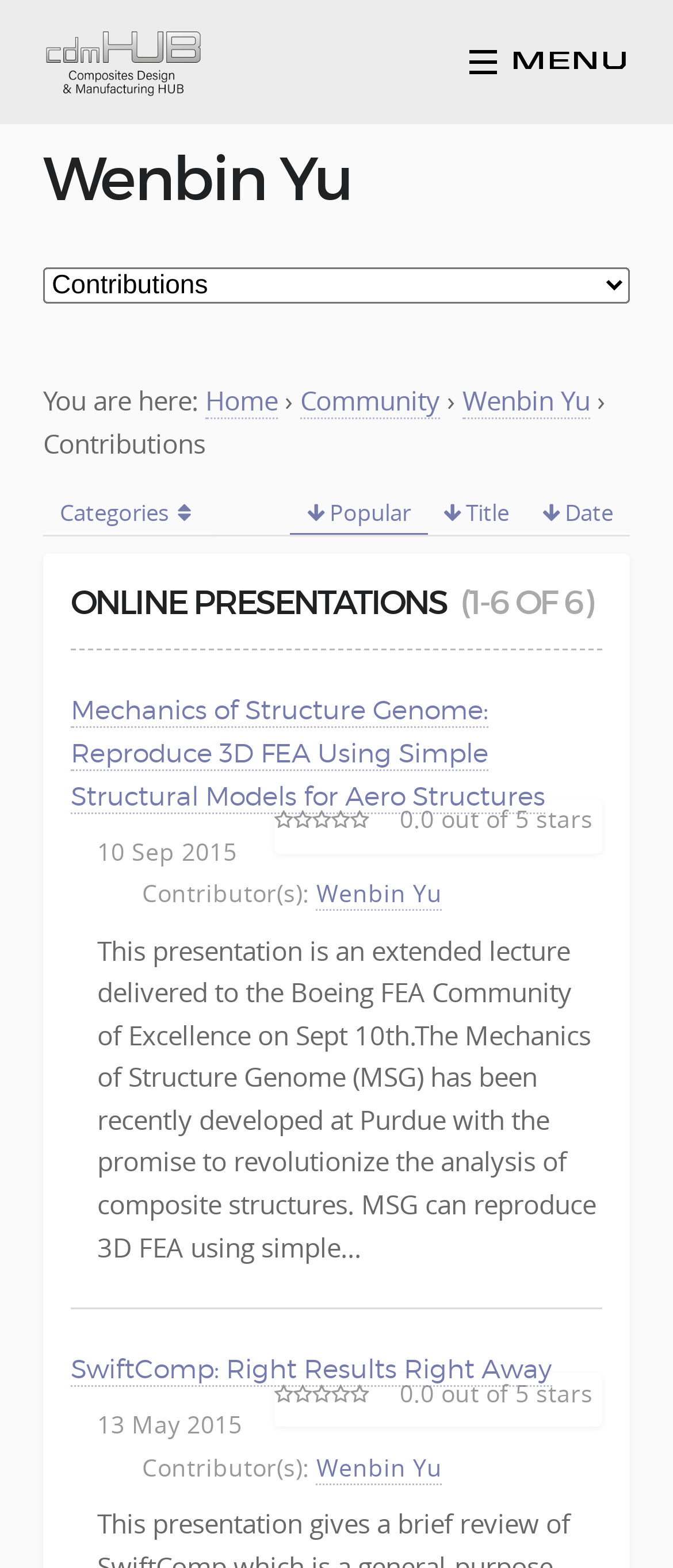Respond to the following query with just one word or a short phrase: 
How many stars does the first online presentation have?

0.0 out of 5 stars